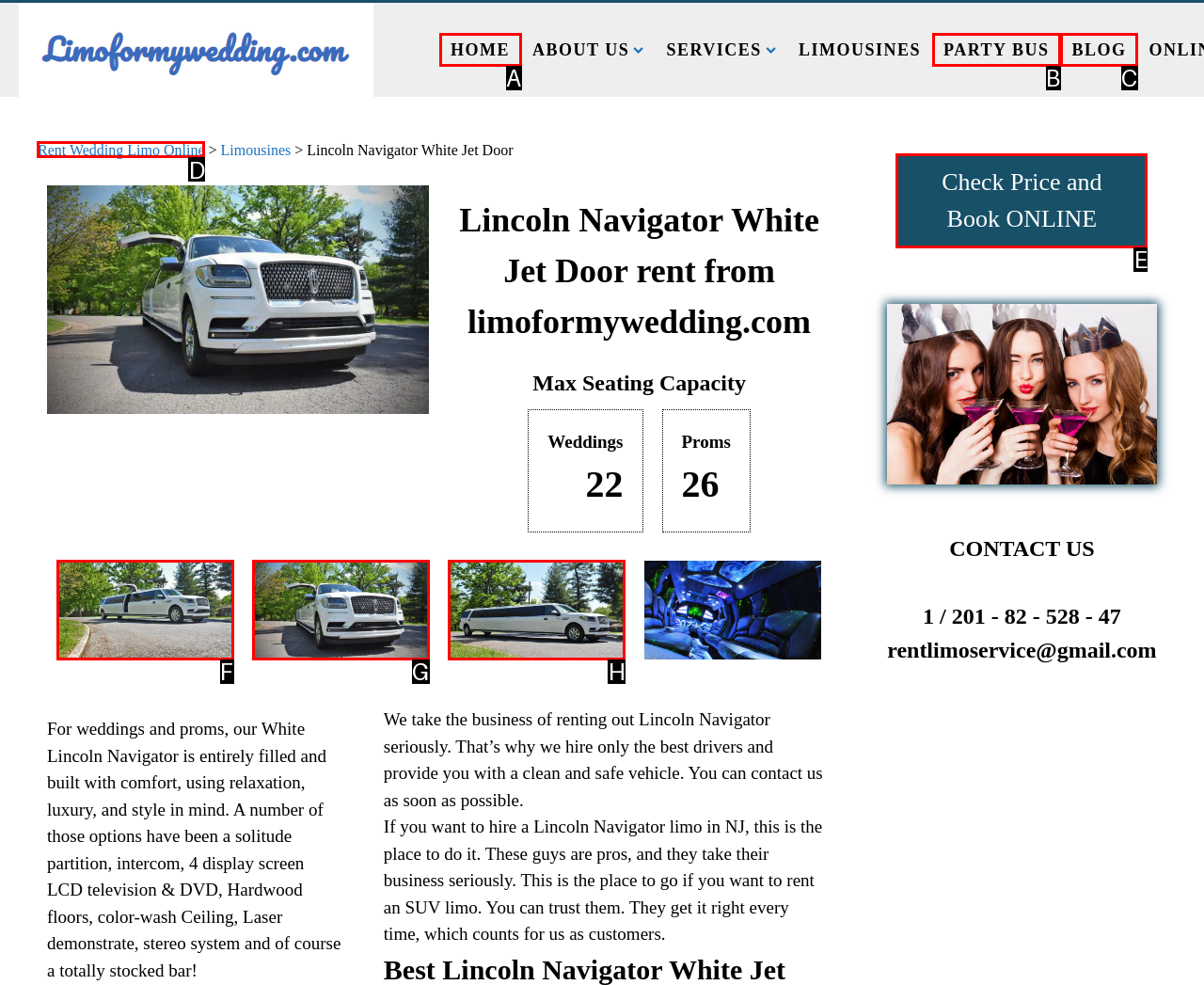Select the correct UI element to complete the task: Rent Wedding Limo Online
Please provide the letter of the chosen option.

D